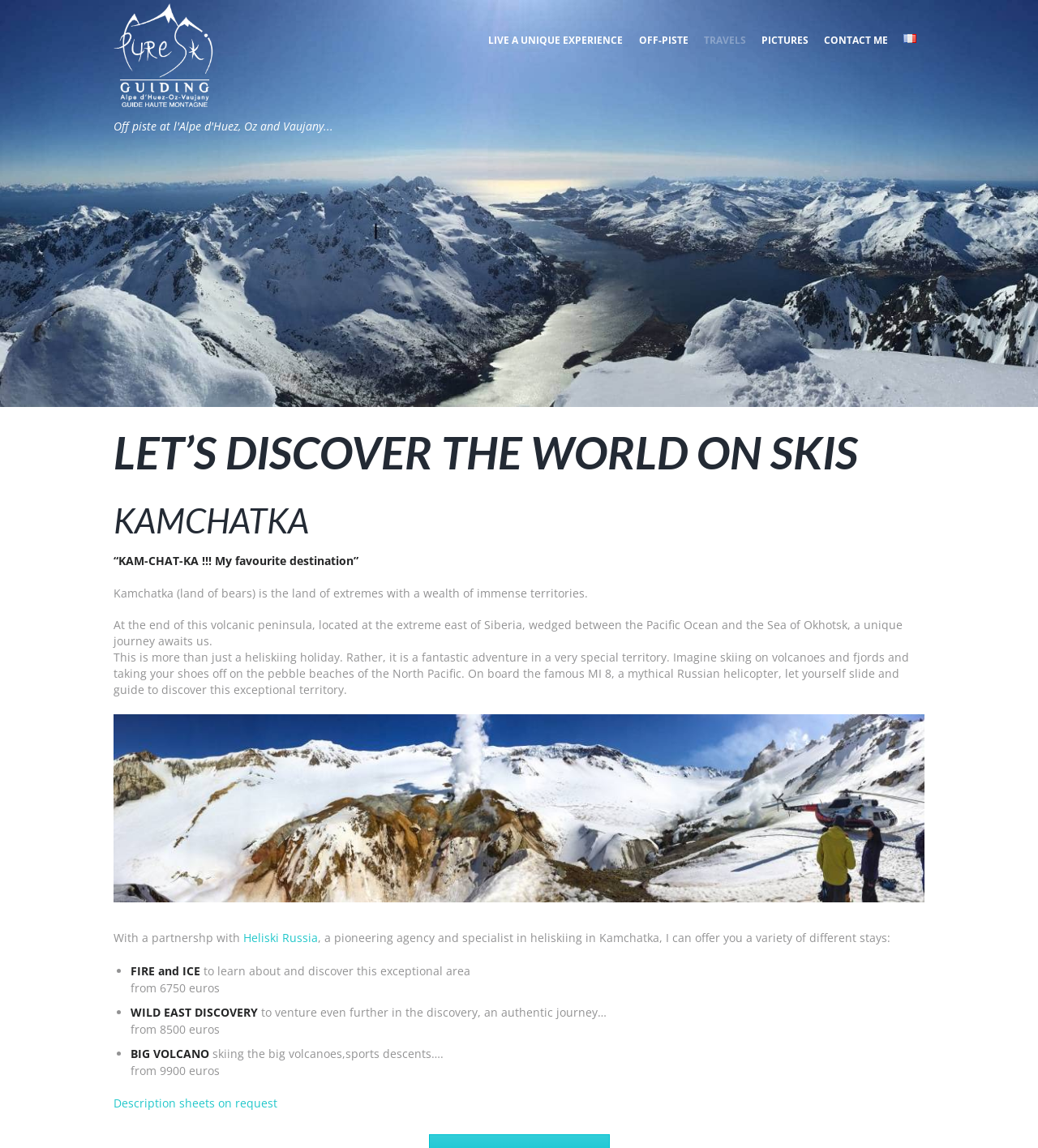Given the description "Description sheets on request", determine the bounding box of the corresponding UI element.

[0.109, 0.954, 0.267, 0.967]